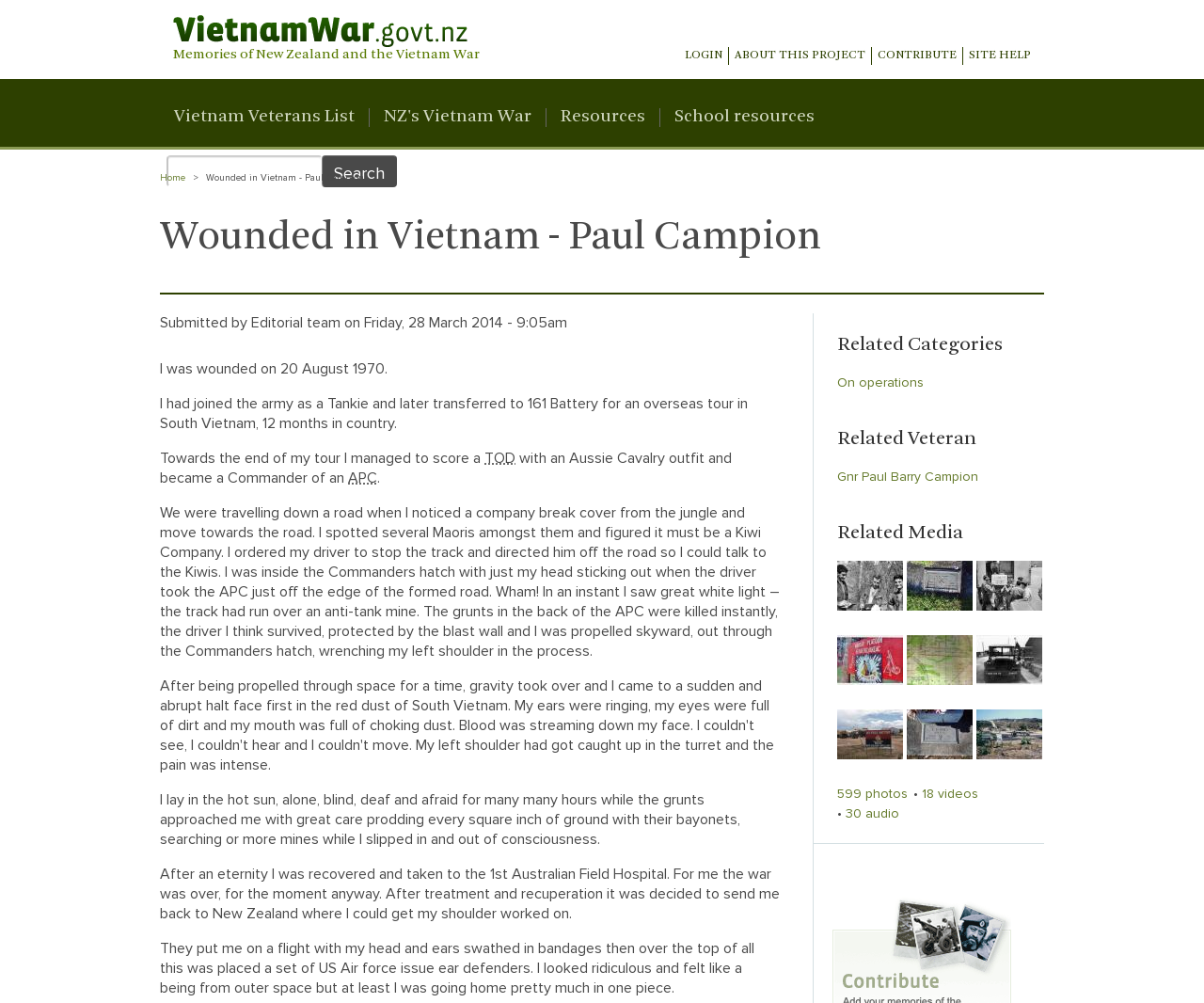Offer an extensive depiction of the webpage and its key elements.

The webpage is about Paul Campion, a Vietnam War veteran, and his personal story. At the top of the page, there is a navigation menu with links to "Home", "LOGIN", "ABOUT THIS PROJECT", "CONTRIBUTE", and "SITE HELP". Below this, there is a search bar with a "Search" button.

The main content of the page is divided into sections. The first section has a heading "Wounded in Vietnam - Paul Campion" and contains a personal account of Paul Campion's experience in the war. The text describes how he was wounded, his treatment, and his eventual return to New Zealand.

Below this section, there are three columns of links and images. The left column has links to related categories, including "On operations", "Related Veteran", and "Related Media". The middle column has images with captions, including "W2 Company soldiers receive their mail", "Gordon Watt's grave, 2009", and "Loading coffins for return to New Zealand". The right column has more images with captions, including "Mortar Platoon, 6RAR/NZ (Anzac) Battalion sign", "Royal New Zealand Artillery protractor", and "CARA M35 cargo truck".

At the bottom of the page, there is a footer section with links to "Contribute here" and a copyright notice.